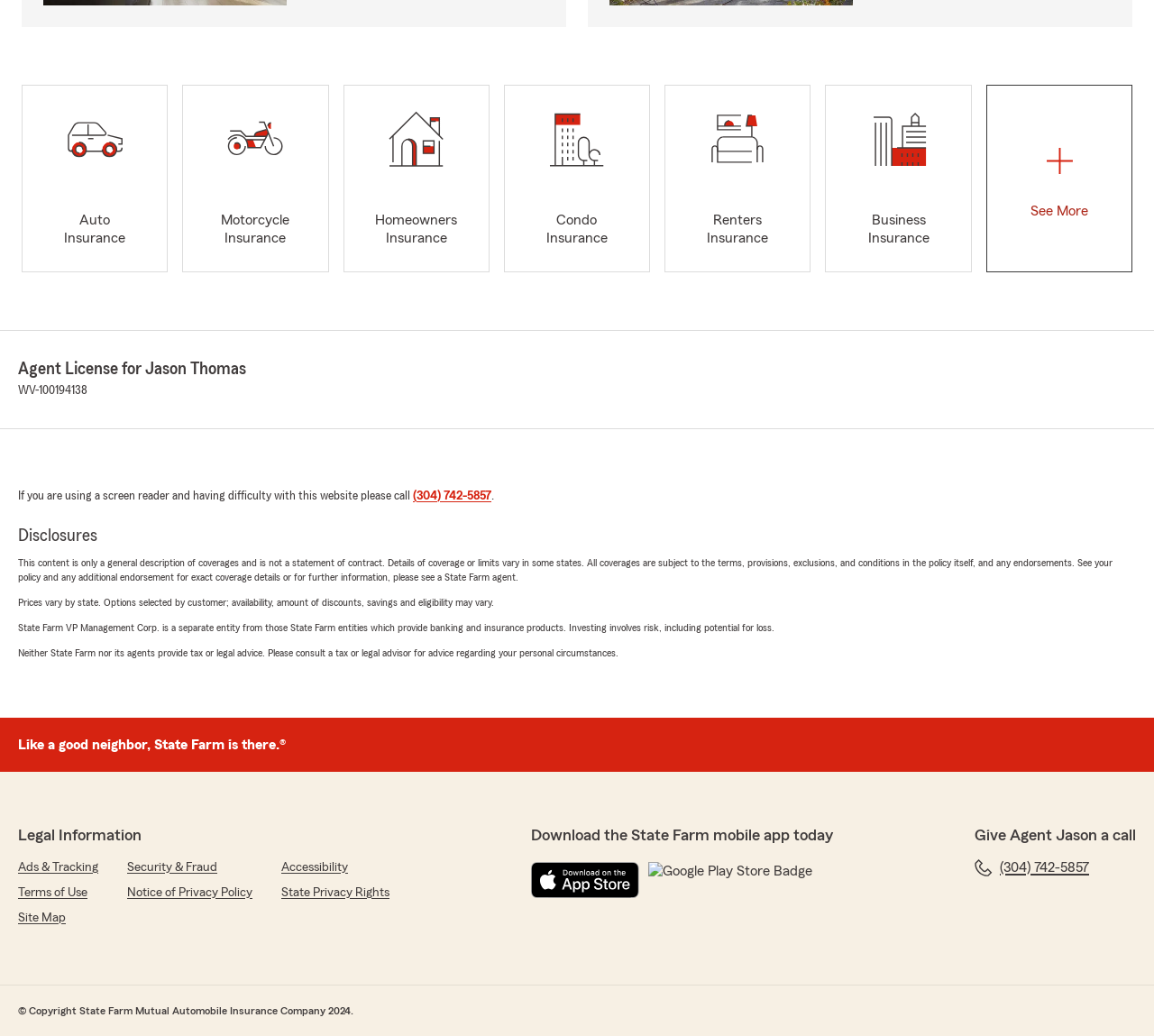Find the bounding box coordinates for the area you need to click to carry out the instruction: "Download on the App Store". The coordinates should be four float numbers between 0 and 1, indicated as [left, top, right, bottom].

[0.46, 0.832, 0.554, 0.867]